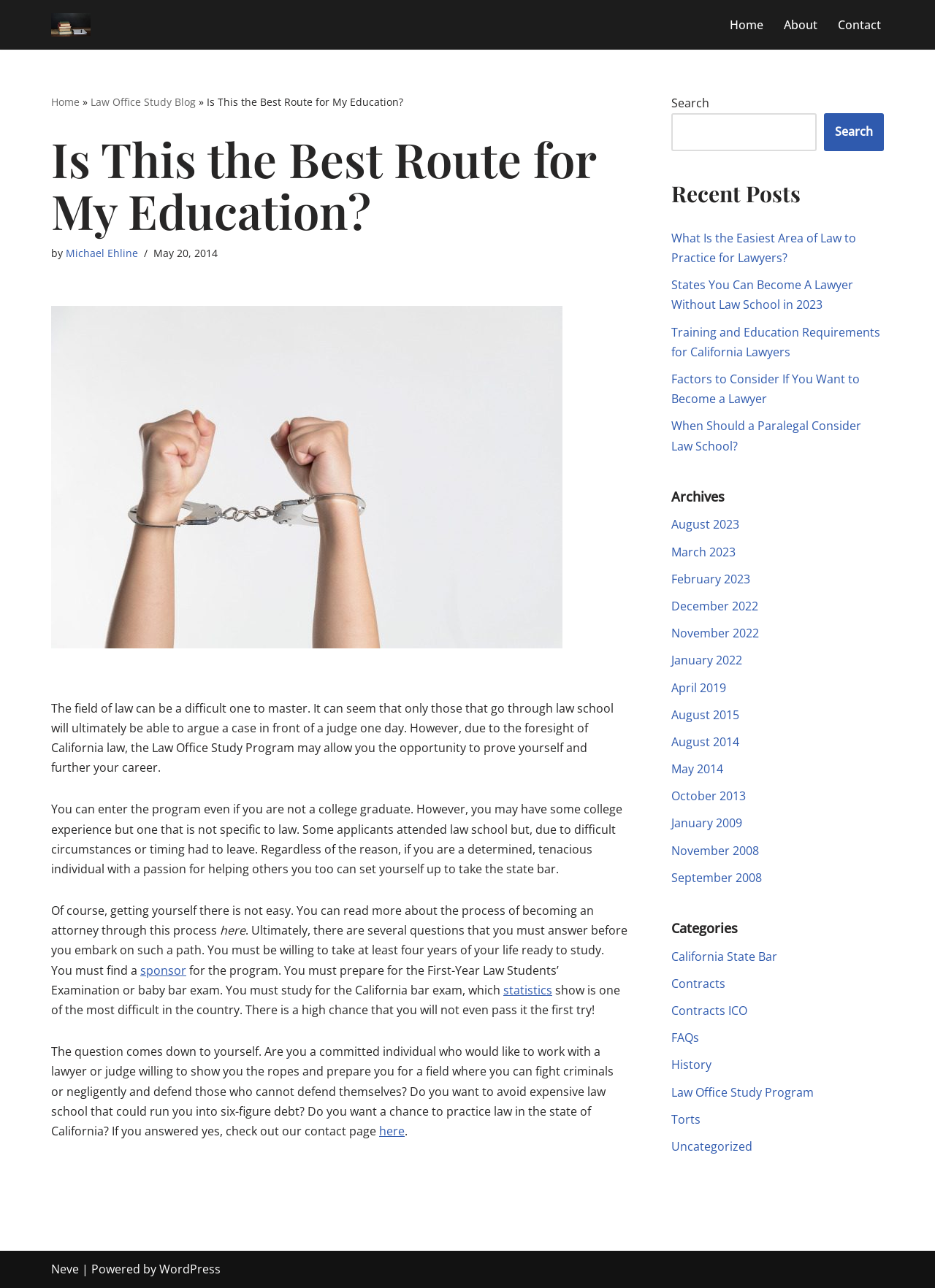What is the name of the author of the article?
Please give a detailed answer to the question using the information shown in the image.

The author's name is mentioned in the article as 'by Michael Ehline' which is located below the title of the article.